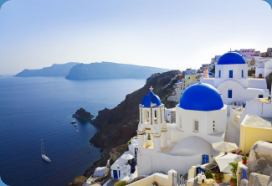Thoroughly describe everything you see in the image.

This stunning image captures the breathtaking beauty of the Santorini coastline, showcasing traditional white-washed buildings adorned with vibrant blue domes. The picturesque setting includes a clear blue sky that reflects on the tranquil waters of the Aegean Sea, while the dramatic cliffs of the island provide a stunning backdrop. In the distance, a sailboat glides peacefully across the water, adding to the charm of this idyllic destination. This scene perfectly embodies the allure and character of Santorini, making it a prime example of sun-soaked Mediterranean beauty. Above the image, the heading "SIGNATURE COLLECTION" suggests that this visual is part of a curated selection, highlighting exclusive travel offerings and experiences that await those dreaming of a getaway to such enchanting locales.